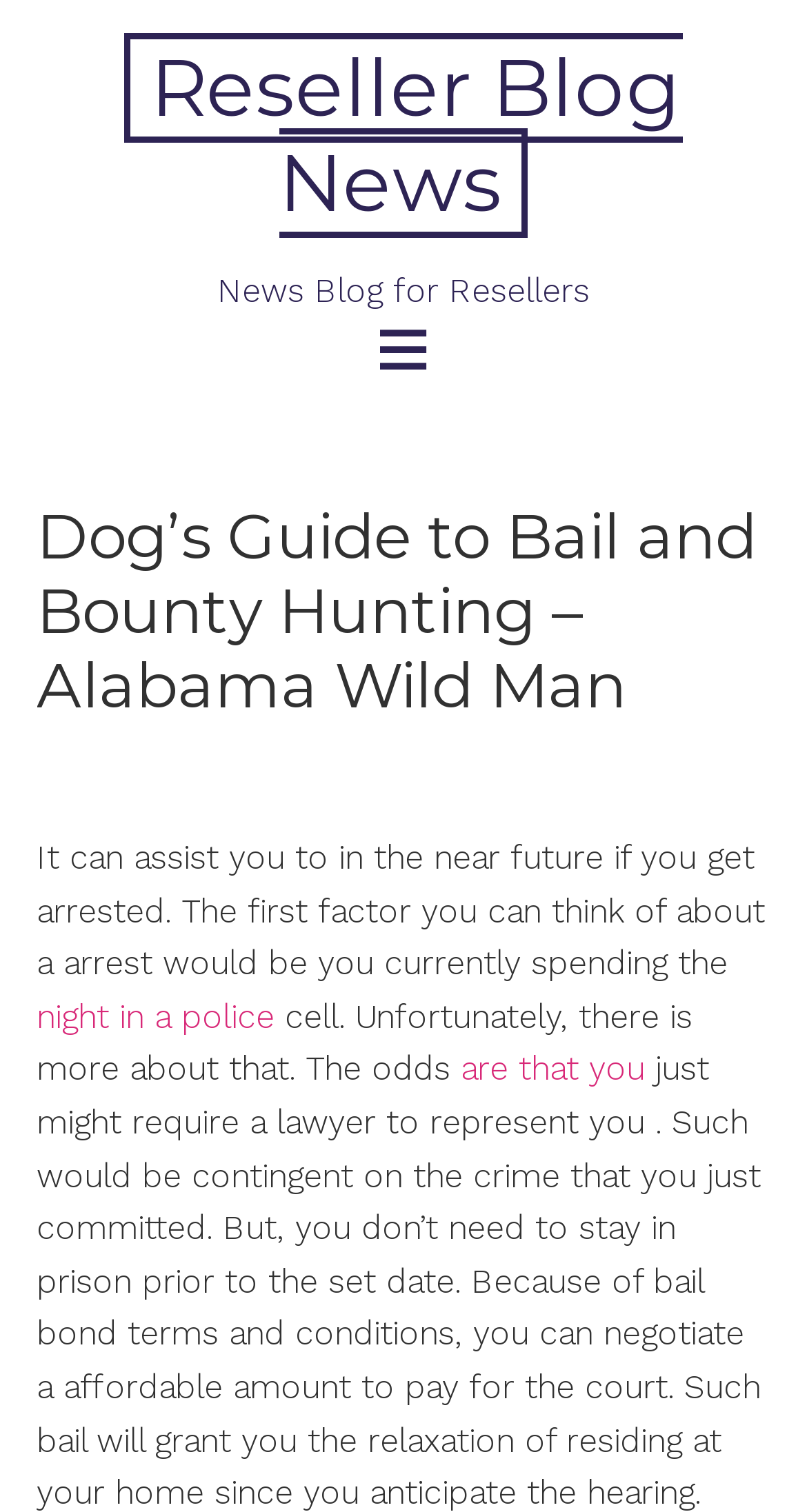Use a single word or phrase to answer the following:
What is the purpose of the blog post?

To assist in the future if arrested